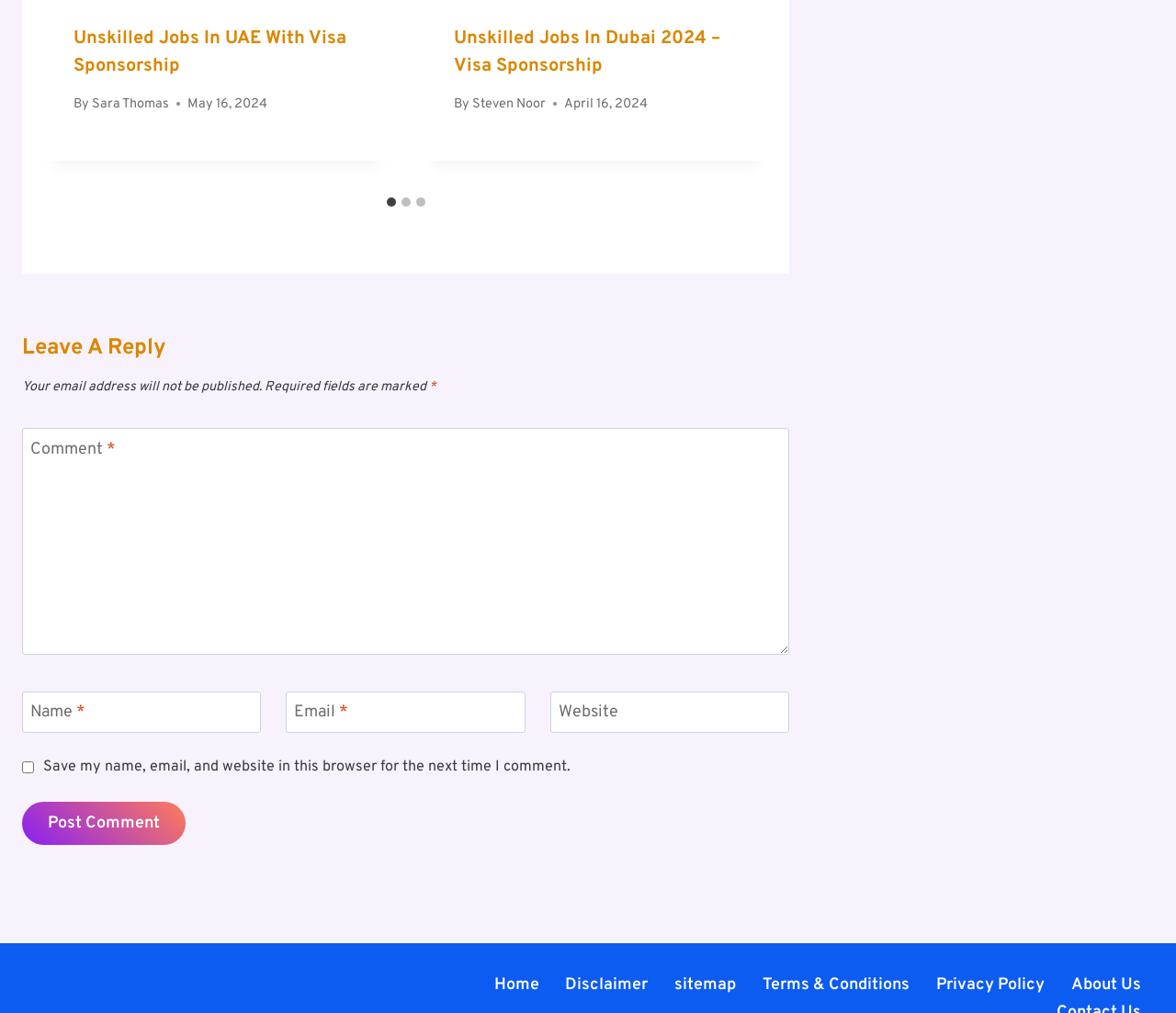How many required fields are there in the comment form?
Please provide an in-depth and detailed response to the question.

I examined the form elements and found that there are three required fields: 'Comment *', 'Name', and 'Email', which are indicated by the 'required: True' attribute.